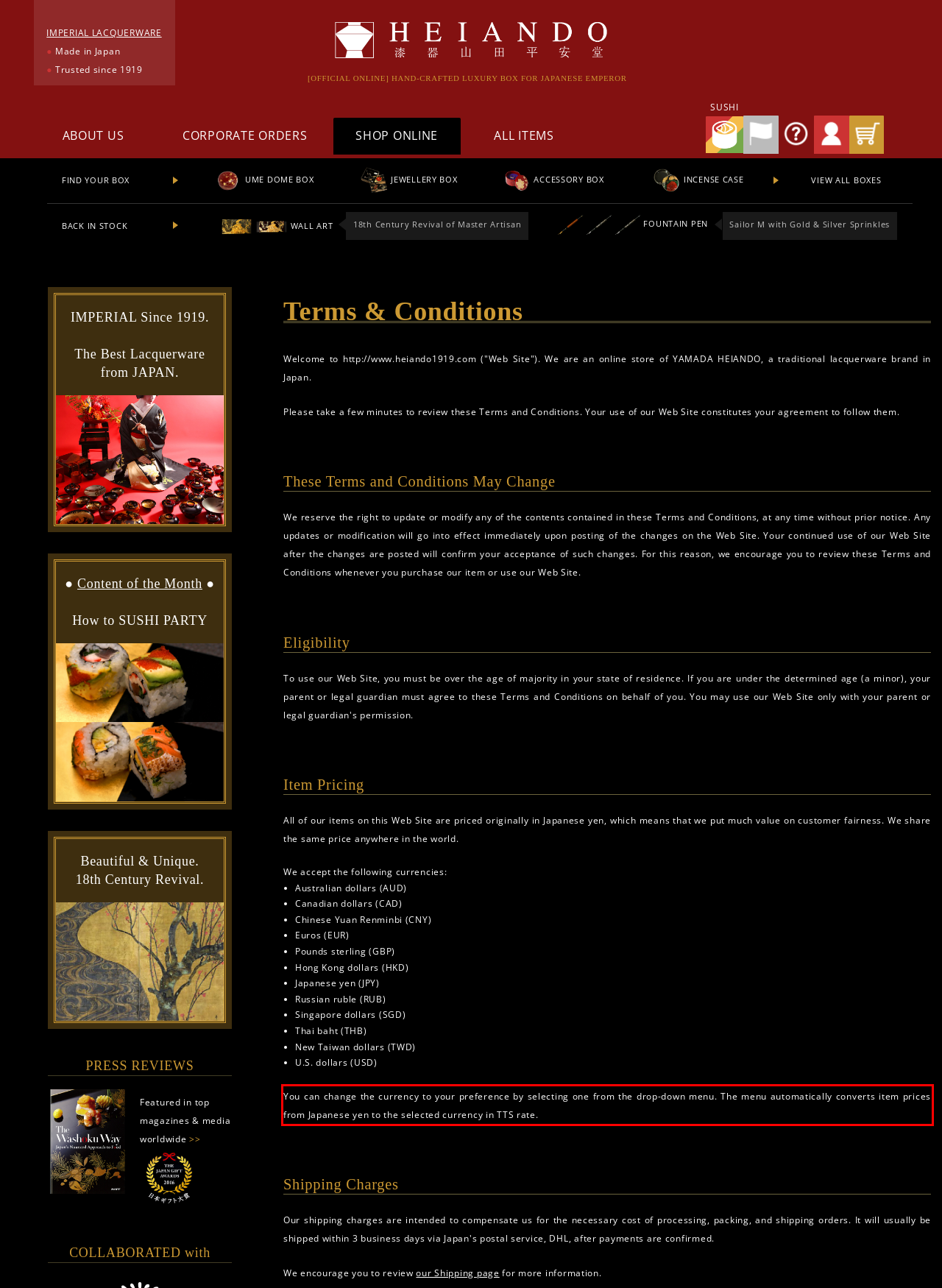Analyze the screenshot of a webpage where a red rectangle is bounding a UI element. Extract and generate the text content within this red bounding box.

You can change the currency to your preference by selecting one from the drop-down menu. The menu automatically converts item prices from Japanese yen to the selected currency in TTS rate.